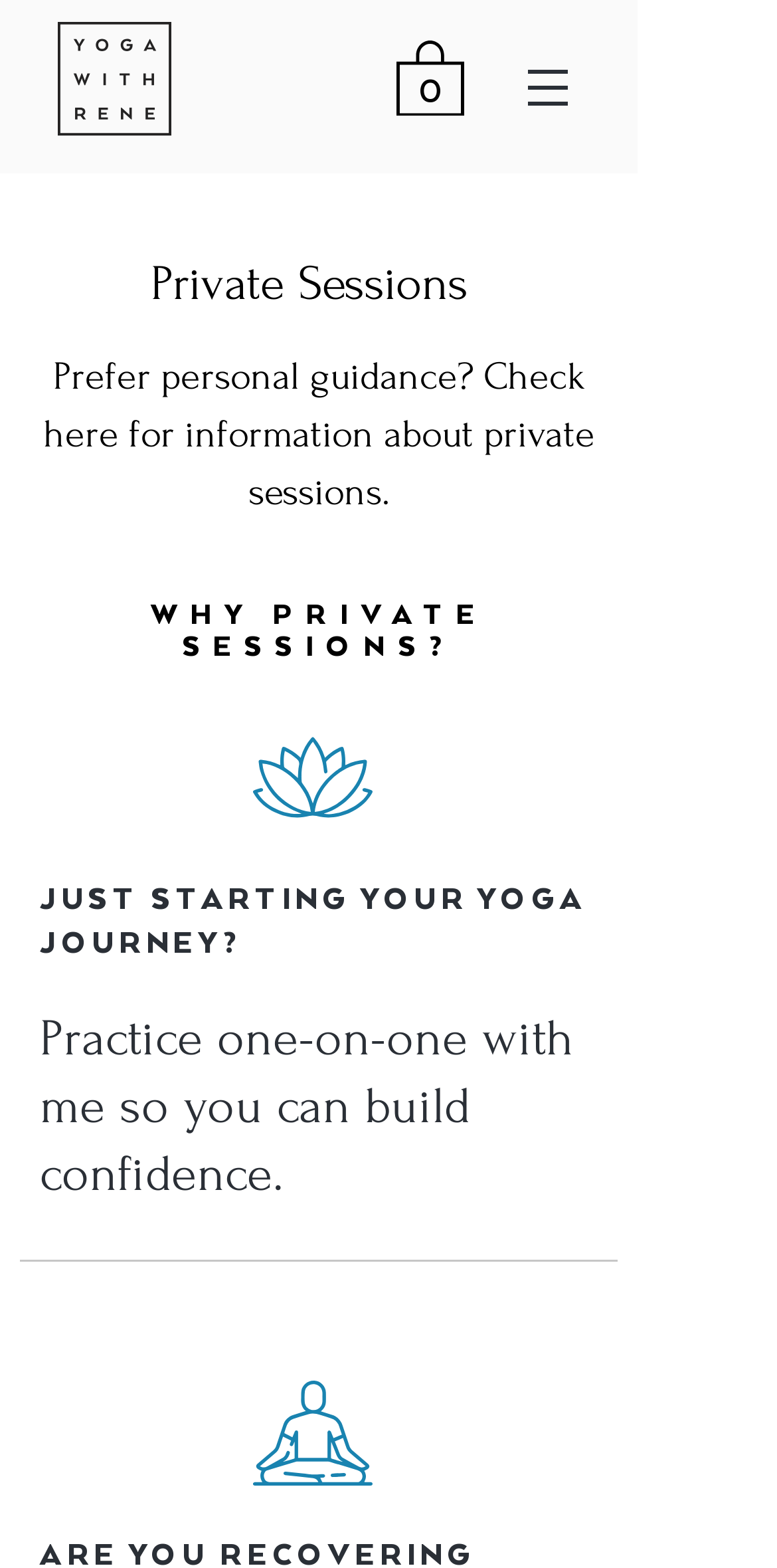Given the description of the UI element: "0", predict the bounding box coordinates in the form of [left, top, right, bottom], with each value being a float between 0 and 1.

[0.51, 0.023, 0.597, 0.074]